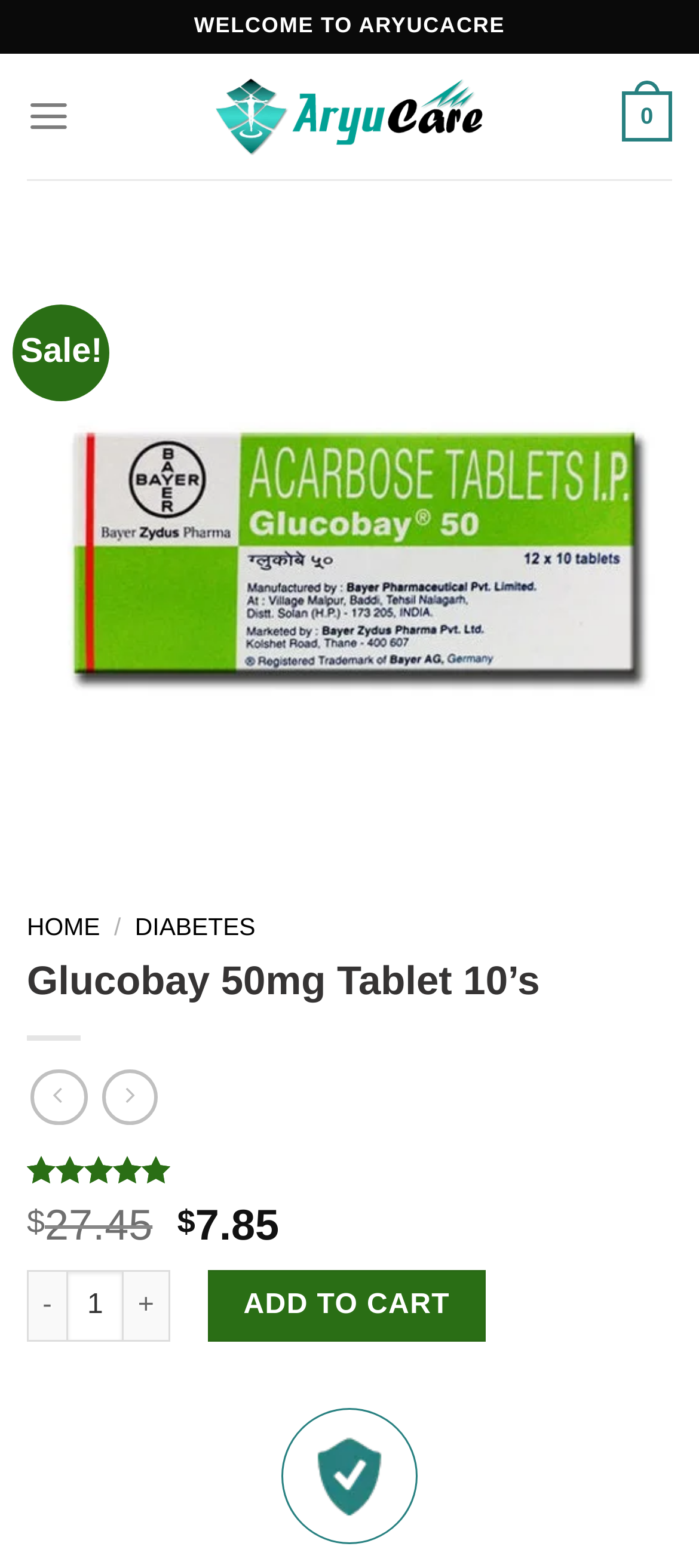Please locate the bounding box coordinates of the element that should be clicked to complete the given instruction: "Click the 'Aryu Care' logo".

[0.287, 0.045, 0.713, 0.103]